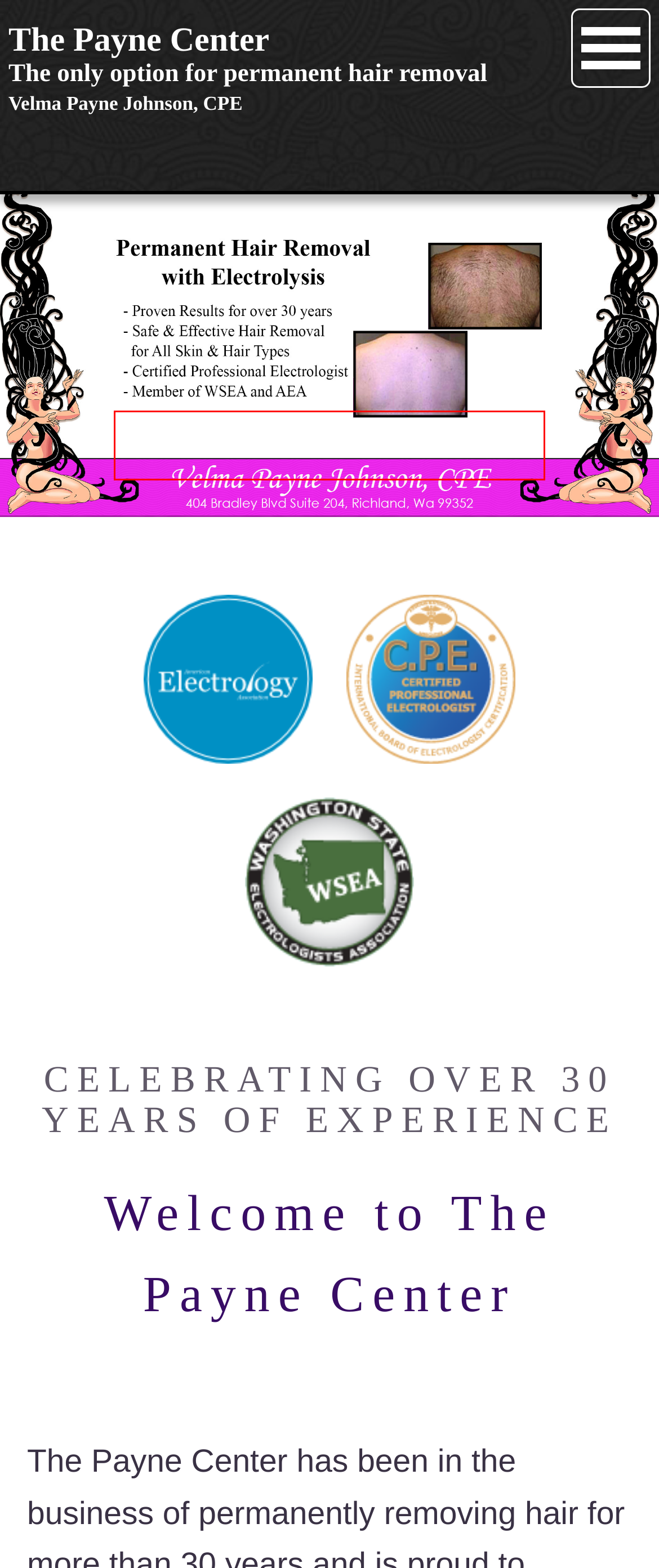Review the webpage screenshot provided, noting the red bounding box around a UI element. Choose the description that best matches the new webpage after clicking the element within the bounding box. The following are the options:
A. About The Payne Center | The Payne Center  of Richland, WA
B. Contact The Payne Center | The Payne Center  of Richland, WA
C. Additional Services | The Payne Center  of Richland, WA
D. Electrolysis Treatment Areas | The Payne Center  of Richland, WA
E. Links & Resources | The Payne Center  of Richland, WA
F. Rates & Policies | The Payne Center  of Richland, WA
G. Electrolysis for Transgender People | The Payne Center  of Richland, WA
H. Client Testimonials | The Payne Center  of Richland, WA

C